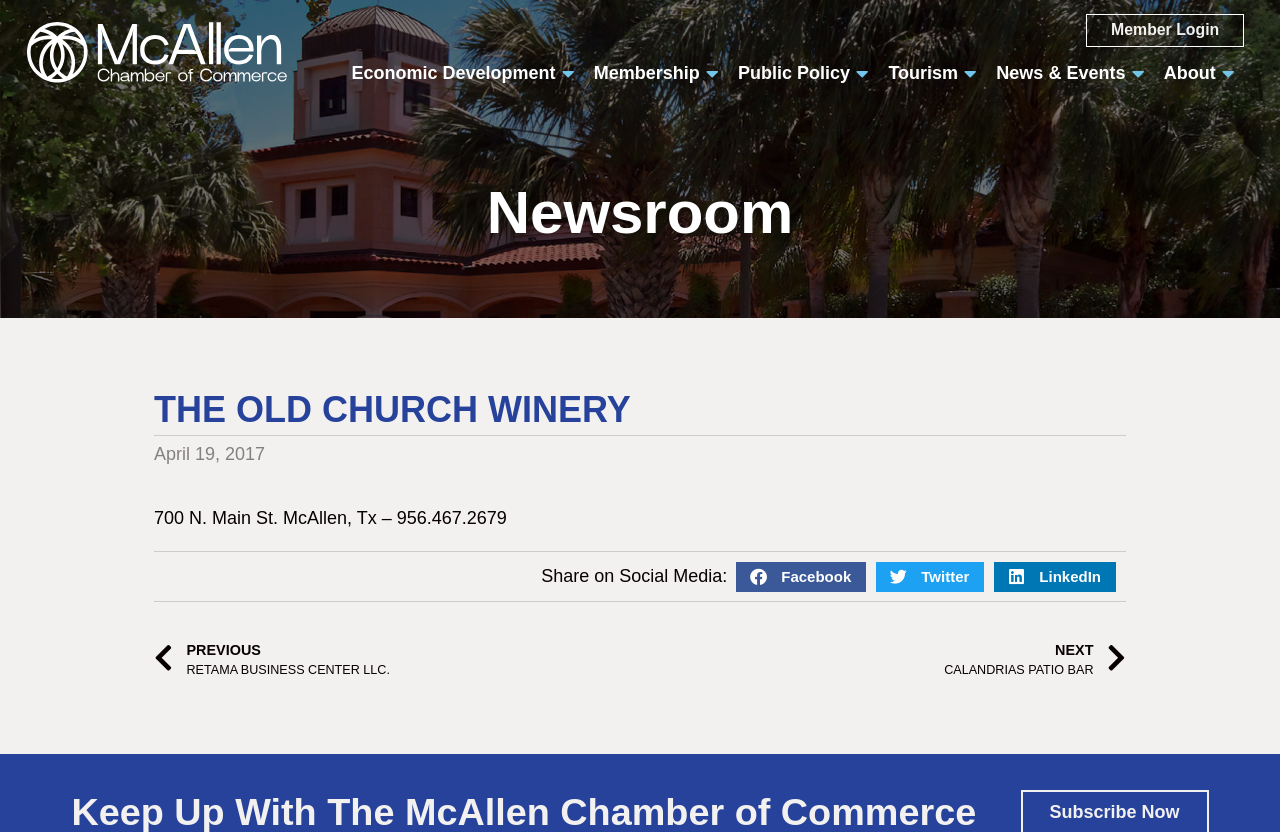Please reply with a single word or brief phrase to the question: 
What is the purpose of the McAllen Chamber of Commerce?

Economic growth